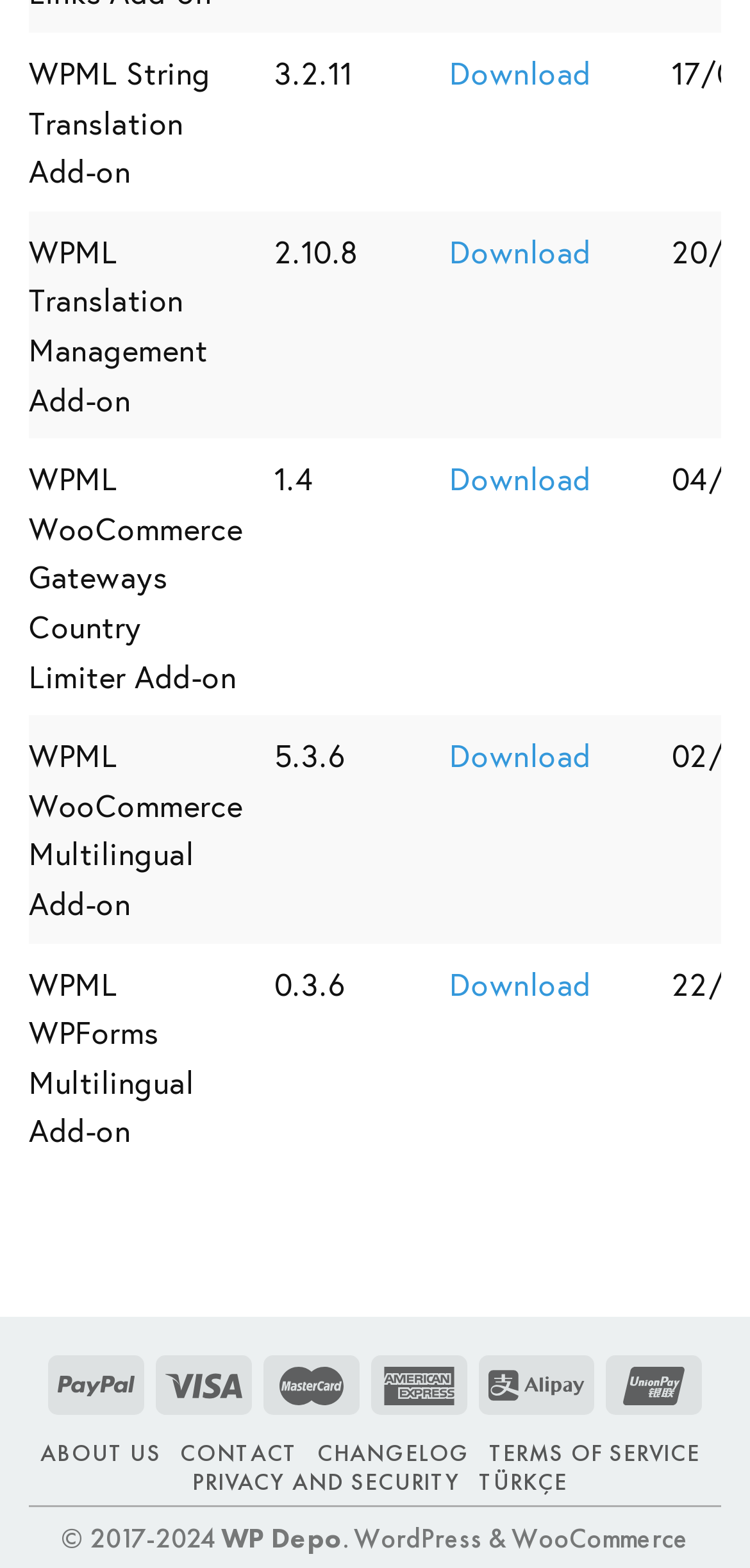How many images are at the bottom of the webpage?
Please elaborate on the answer to the question with detailed information.

I counted the number of image elements at the bottom of the webpage and found that there are 6 images.